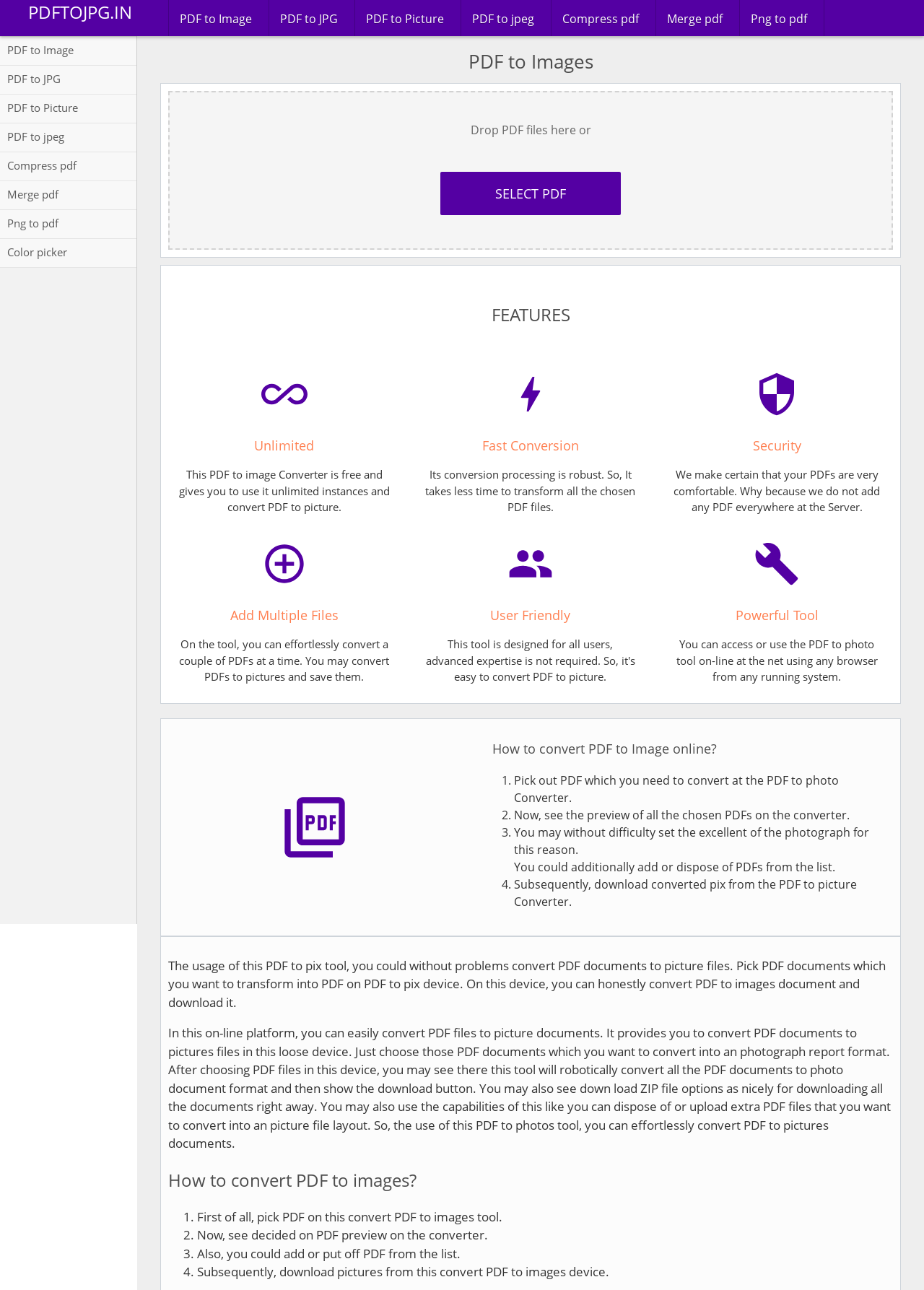Specify the bounding box coordinates of the area to click in order to execute this command: 'Click the 'PDF to Image' link'. The coordinates should consist of four float numbers ranging from 0 to 1, and should be formatted as [left, top, right, bottom].

[0.0, 0.029, 0.148, 0.05]